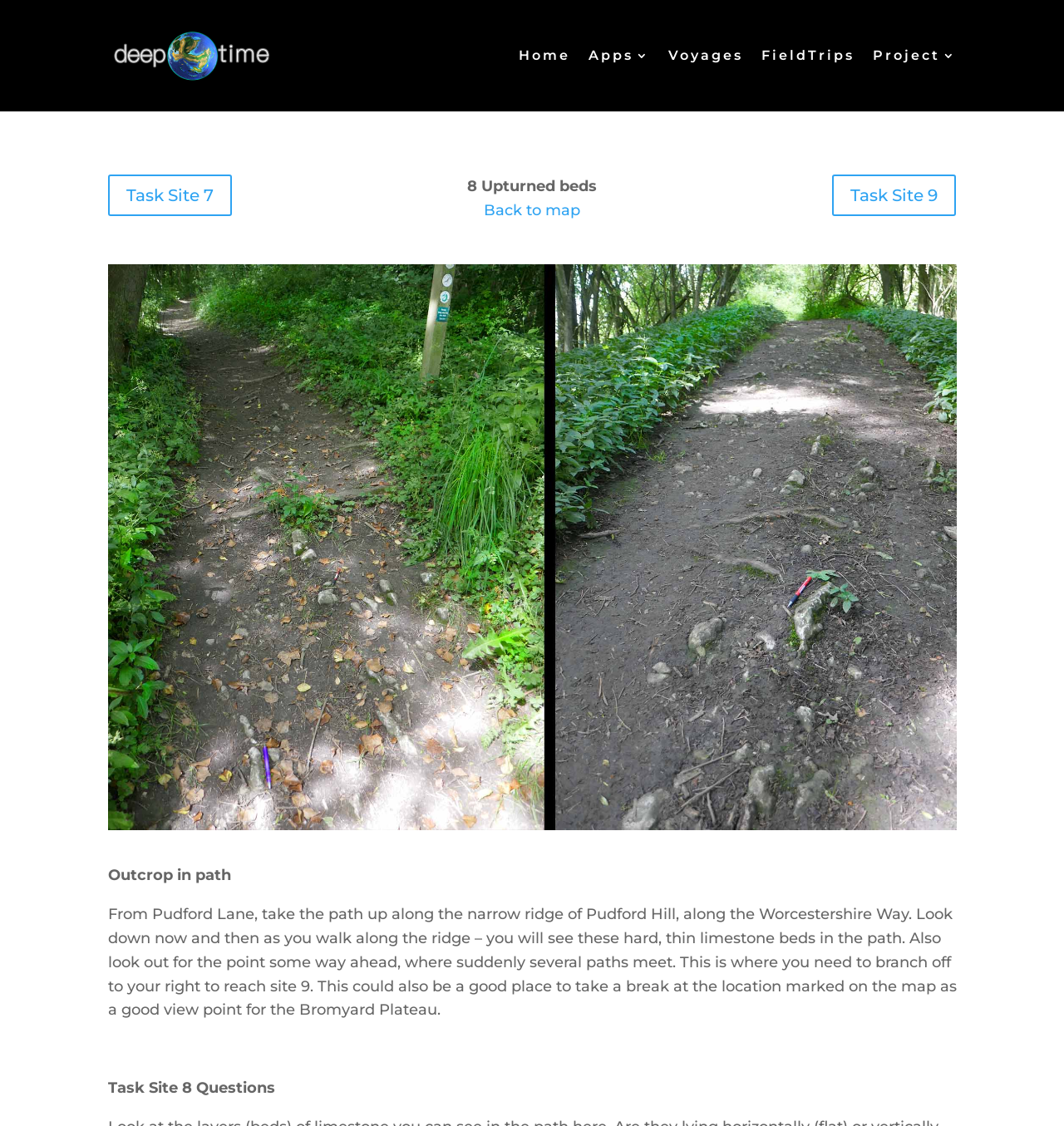Please give a succinct answer to the question in one word or phrase:
What is the current task site?

8